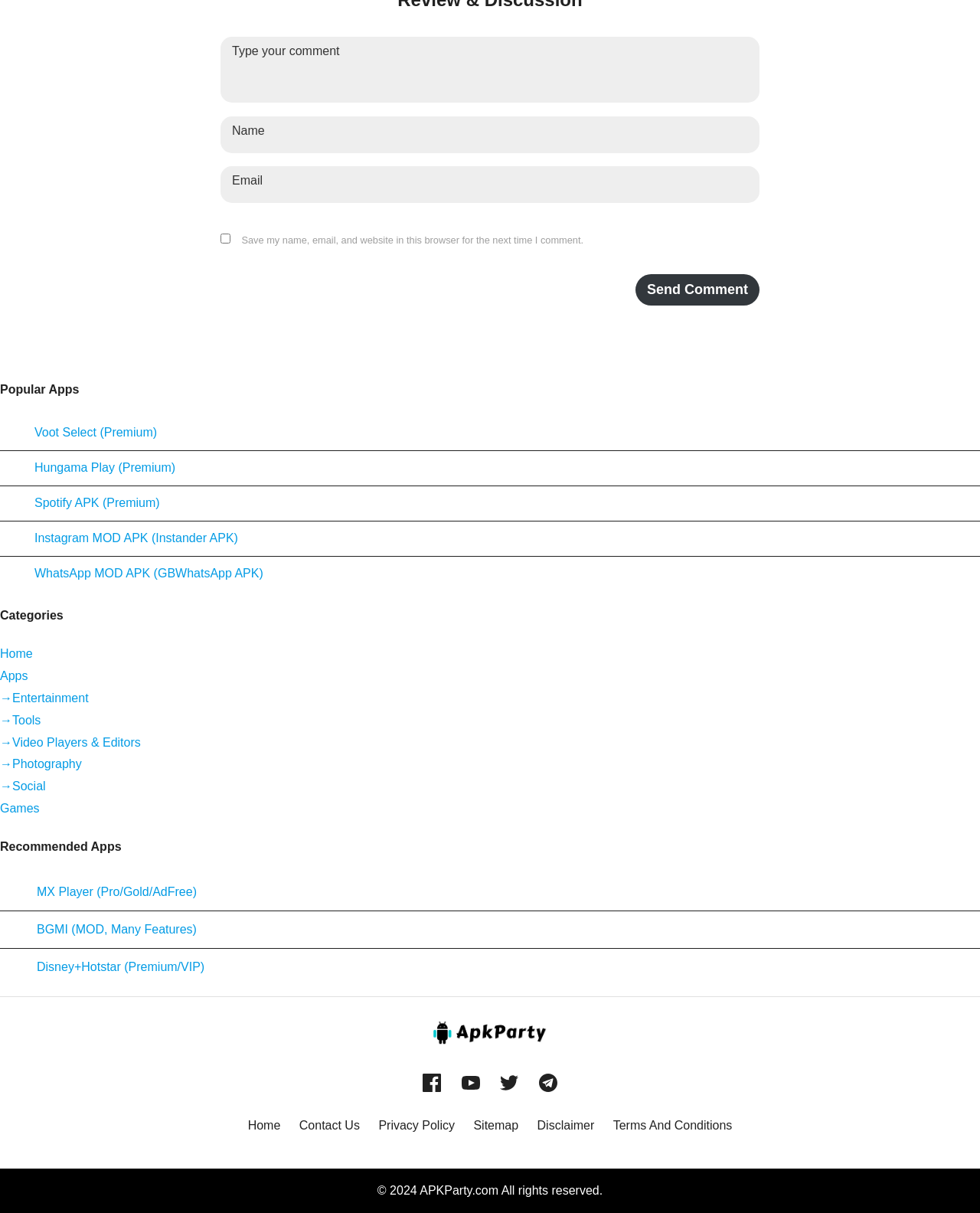What is the purpose of the textboxes at the top?
Examine the image and give a concise answer in one word or a short phrase.

Commenting